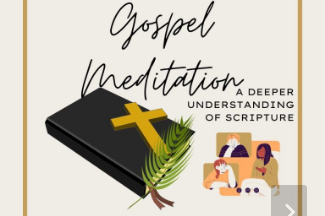Using details from the image, please answer the following question comprehensively:
What does the palm leaf symbolize?

The image incorporates a lush palm leaf, which is often associated with peace and spiritual reflection. This element is likely included to convey a sense of calm and contemplation, fitting for a Gospel Meditation.